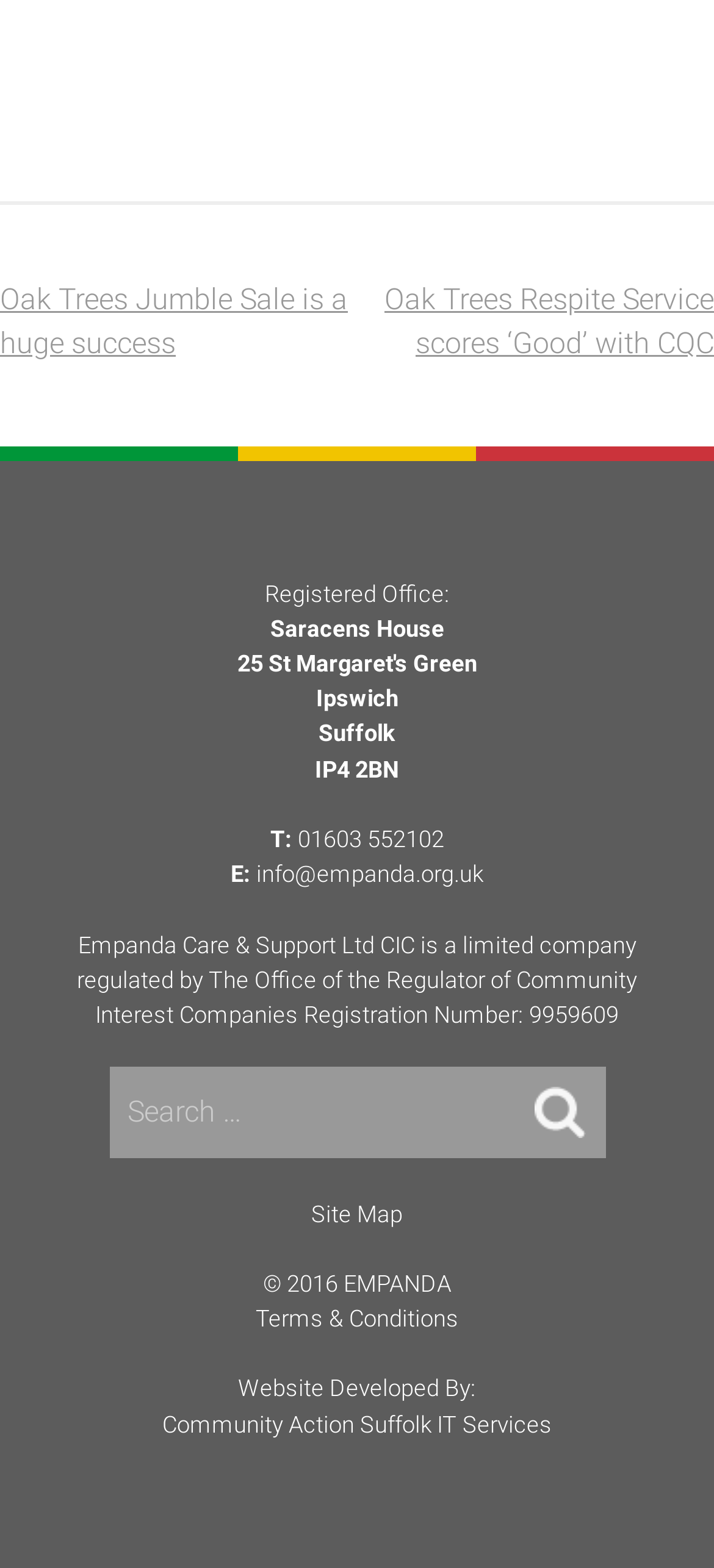Respond to the following query with just one word or a short phrase: 
What is the phone number of Empanda Care & Support Ltd CIC?

01603 552102